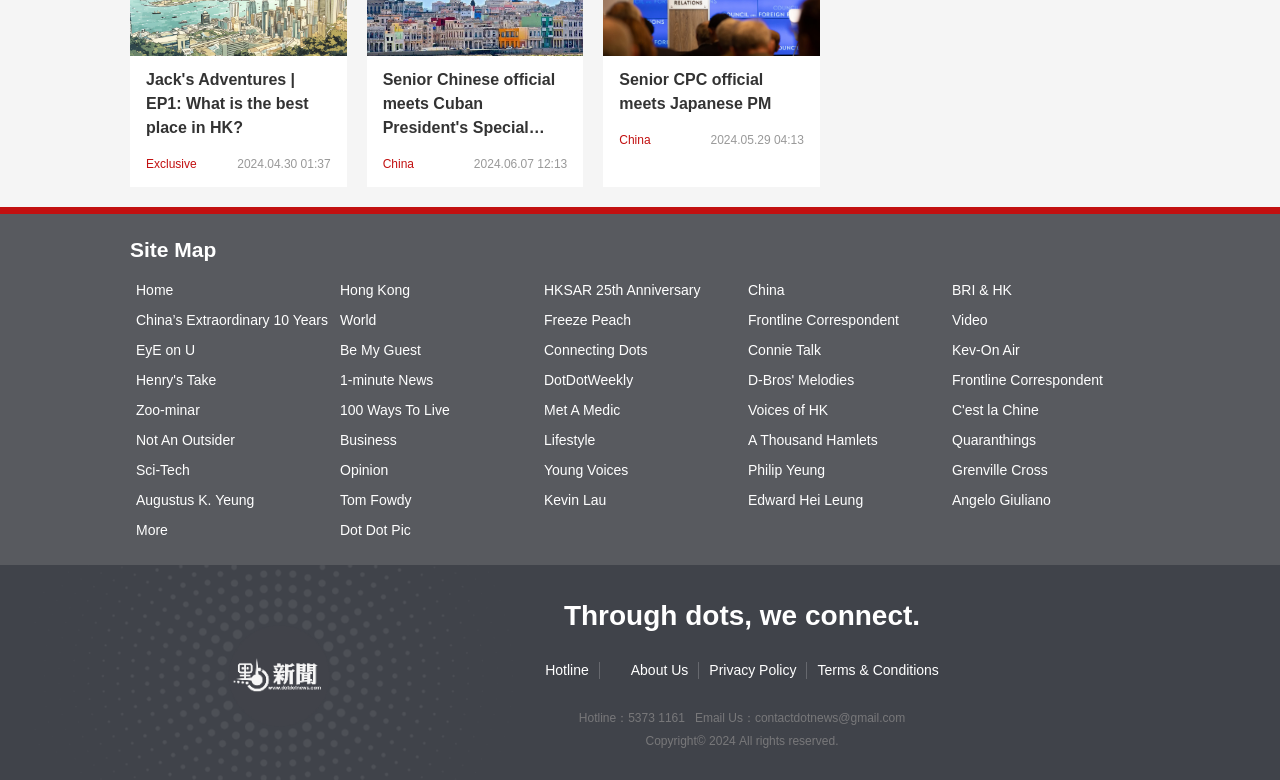Pinpoint the bounding box coordinates of the element that must be clicked to accomplish the following instruction: "Click on 'About Us'". The coordinates should be in the format of four float numbers between 0 and 1, i.e., [left, top, right, bottom].

[0.485, 0.849, 0.546, 0.87]